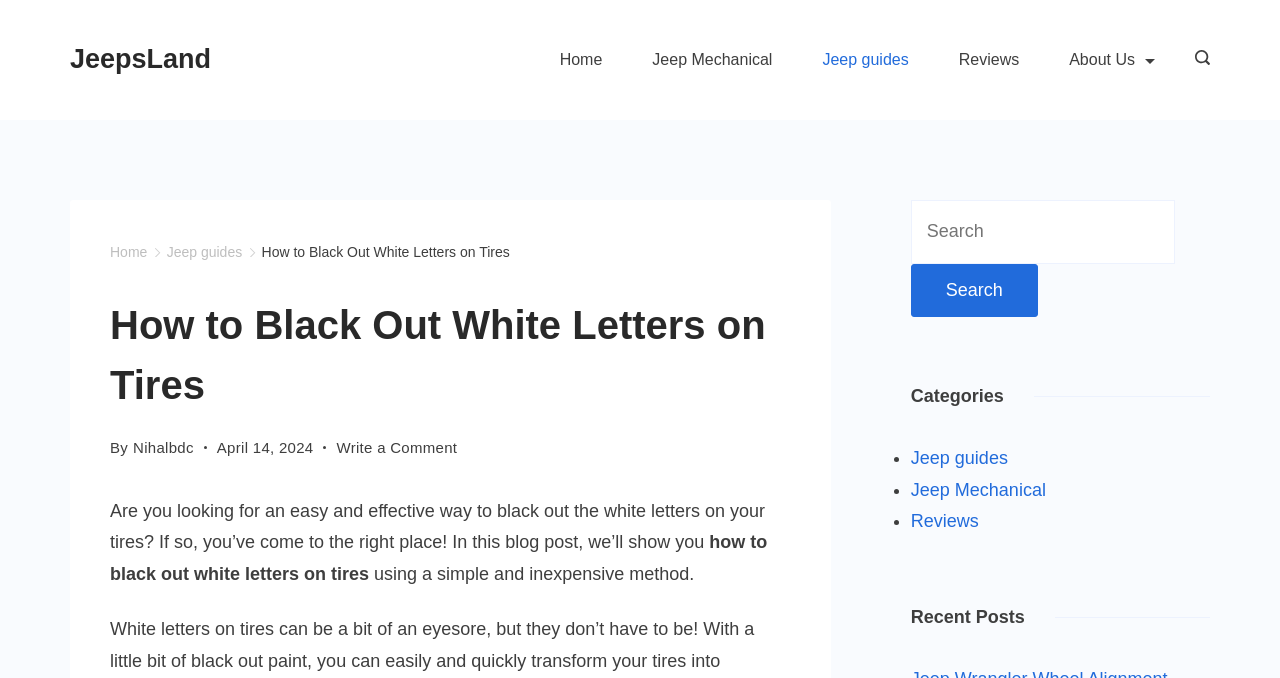What is the website's main topic?
Based on the image, give a one-word or short phrase answer.

Jeep guides